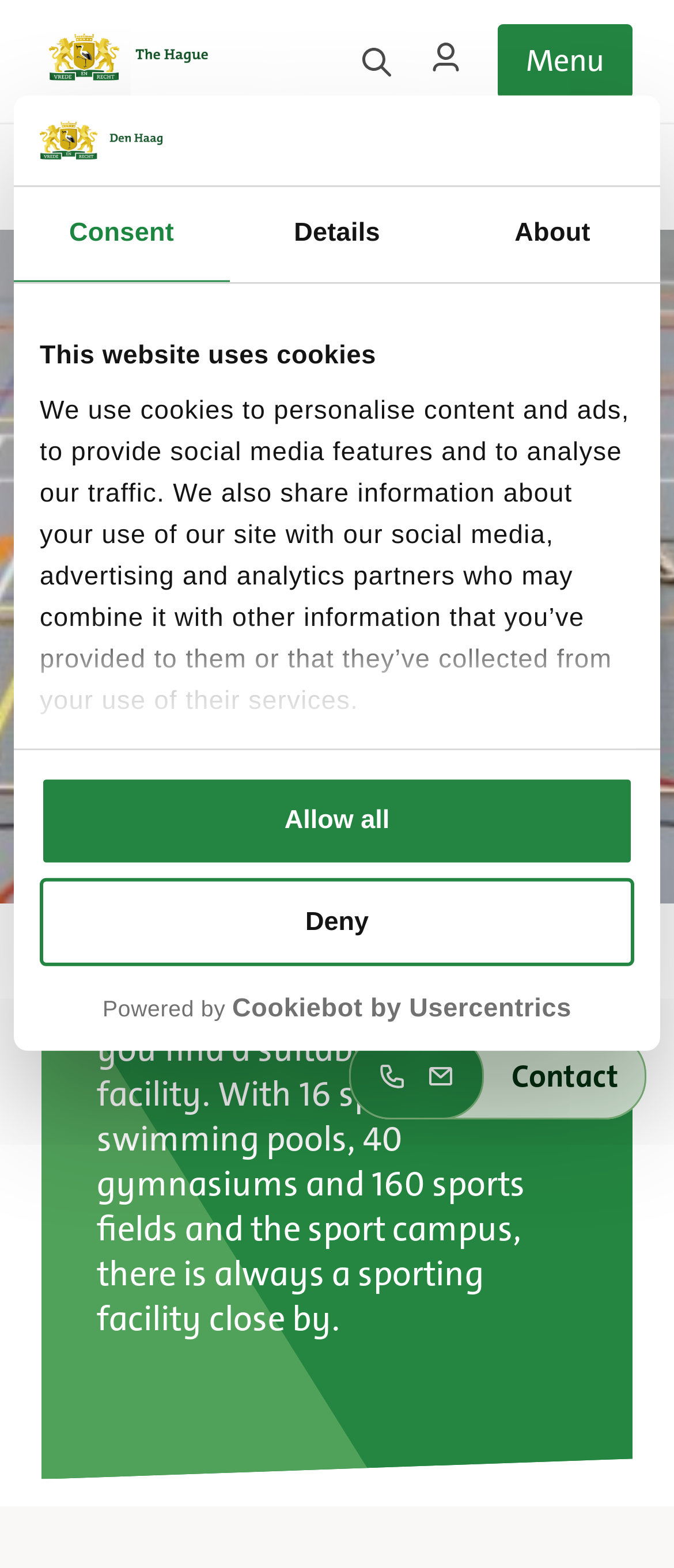Locate the bounding box coordinates of the UI element described by: "Details". Provide the coordinates as four float numbers between 0 and 1, formatted as [left, top, right, bottom].

[0.34, 0.12, 0.66, 0.18]